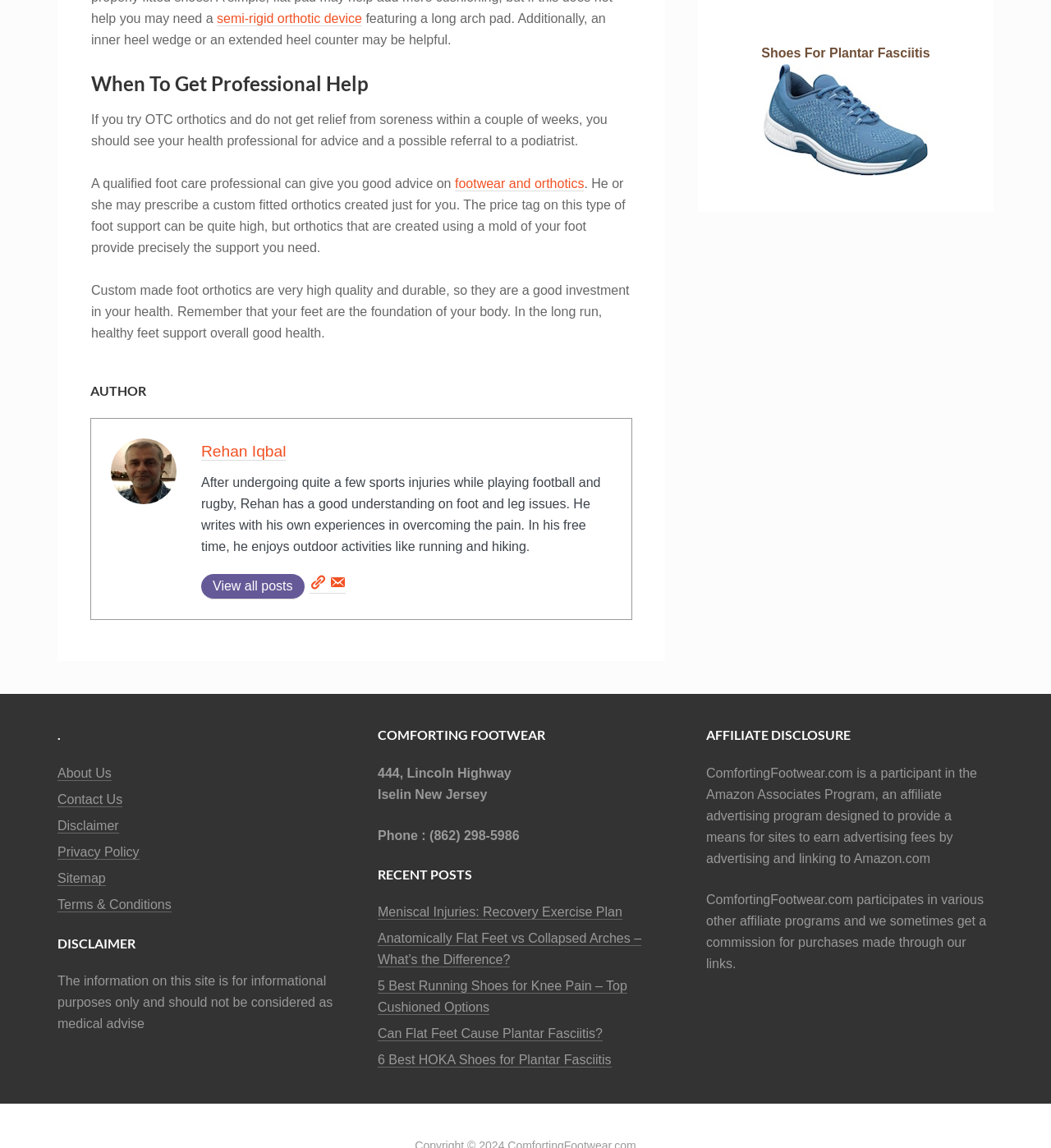Provide the bounding box coordinates for the area that should be clicked to complete the instruction: "Click Permutable link".

None